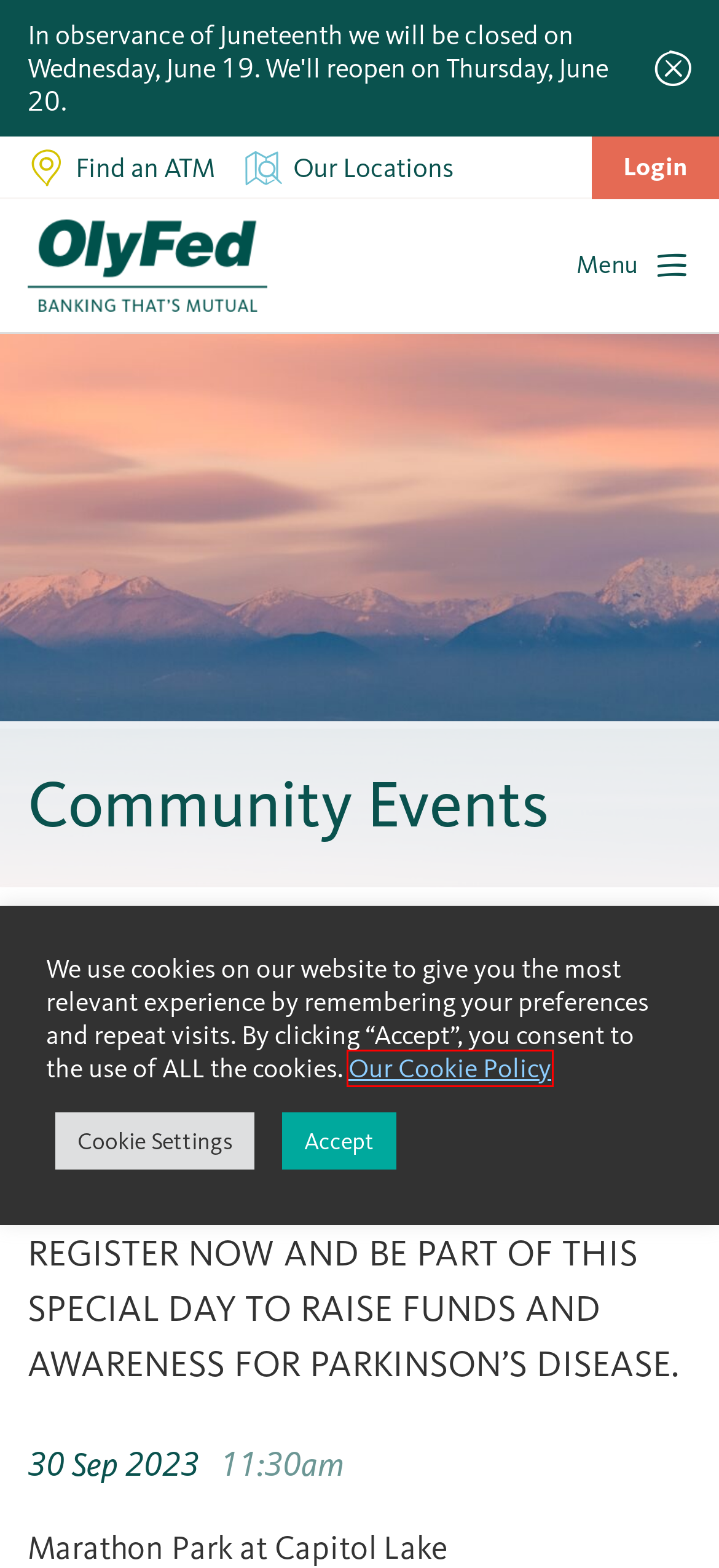You have a screenshot of a webpage with a red bounding box around an element. Identify the webpage description that best fits the new page that appears after clicking the selected element in the red bounding box. Here are the candidates:
A. Find an ATM — Olympia Federal Savings
B. Lost or Stolen Card — Olympia Federal Savings
C. Olympia Federal Savings — Banking That's Mutual
D. Statement of Condition — Olympia Federal Savings
E. Digital Banking — Olympia Federal Savings
F. Category: September 2023 — Olympia Federal Savings
G. Cookie Policy — Olympia Federal Savings
H. Locations — Olympia Federal Savings

G